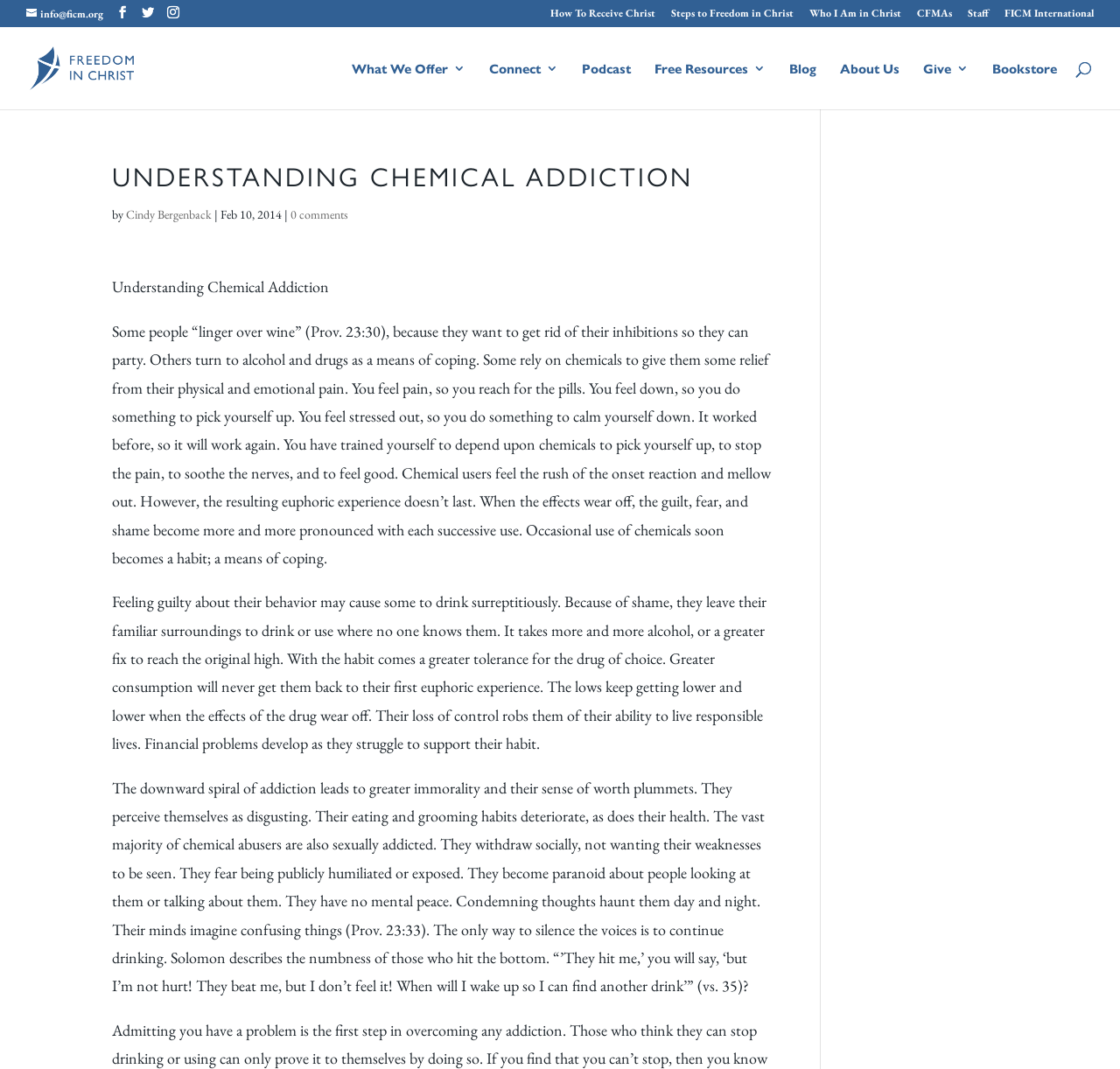Please pinpoint the bounding box coordinates for the region I should click to adhere to this instruction: "Click the 'How To Receive Christ' link".

[0.491, 0.007, 0.585, 0.025]